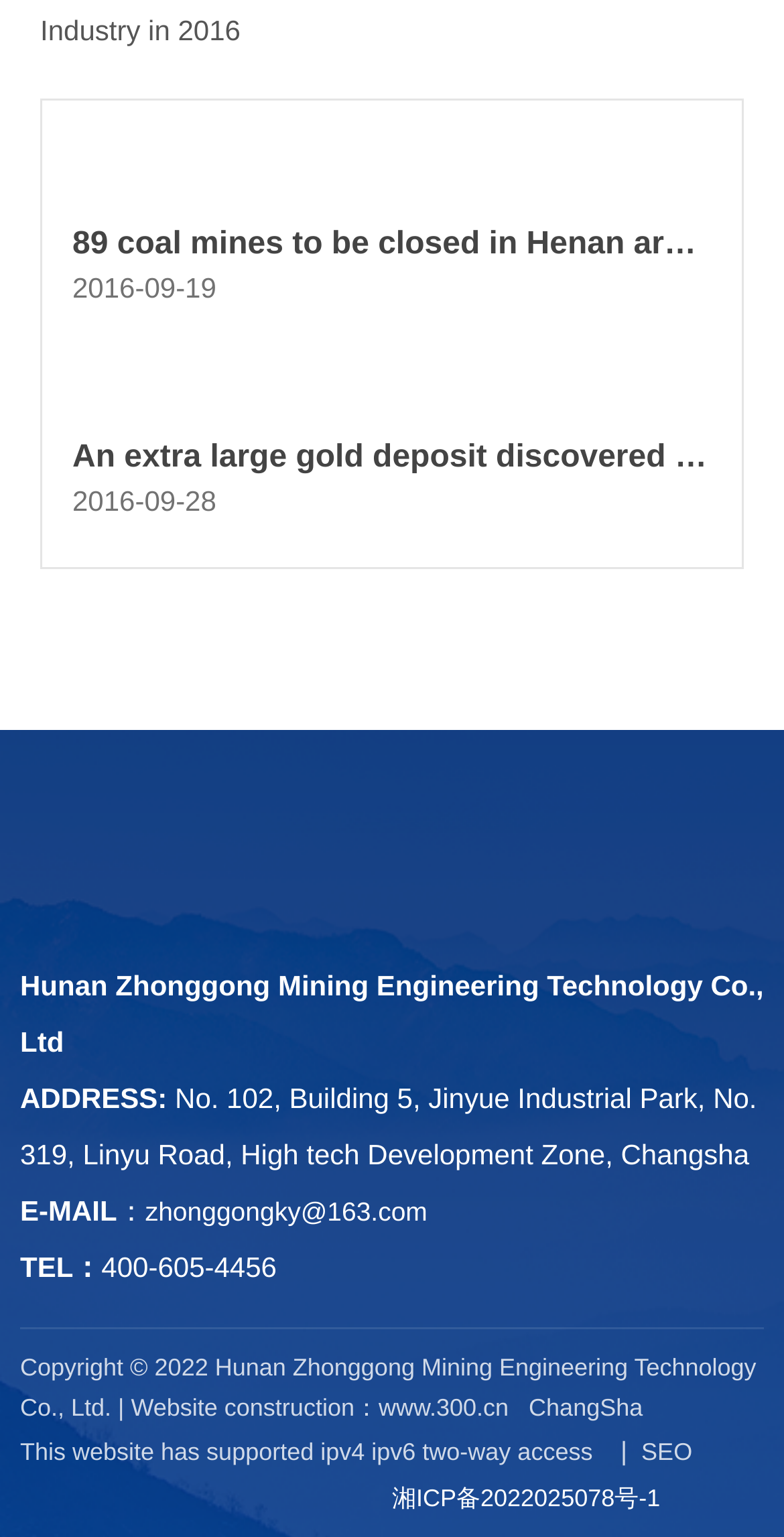Consider the image and give a detailed and elaborate answer to the question: 
What is the phone number provided on the webpage?

I found the phone number by looking at the text with the label 'TEL：' and then reading the linked text next to it, which is the phone number.